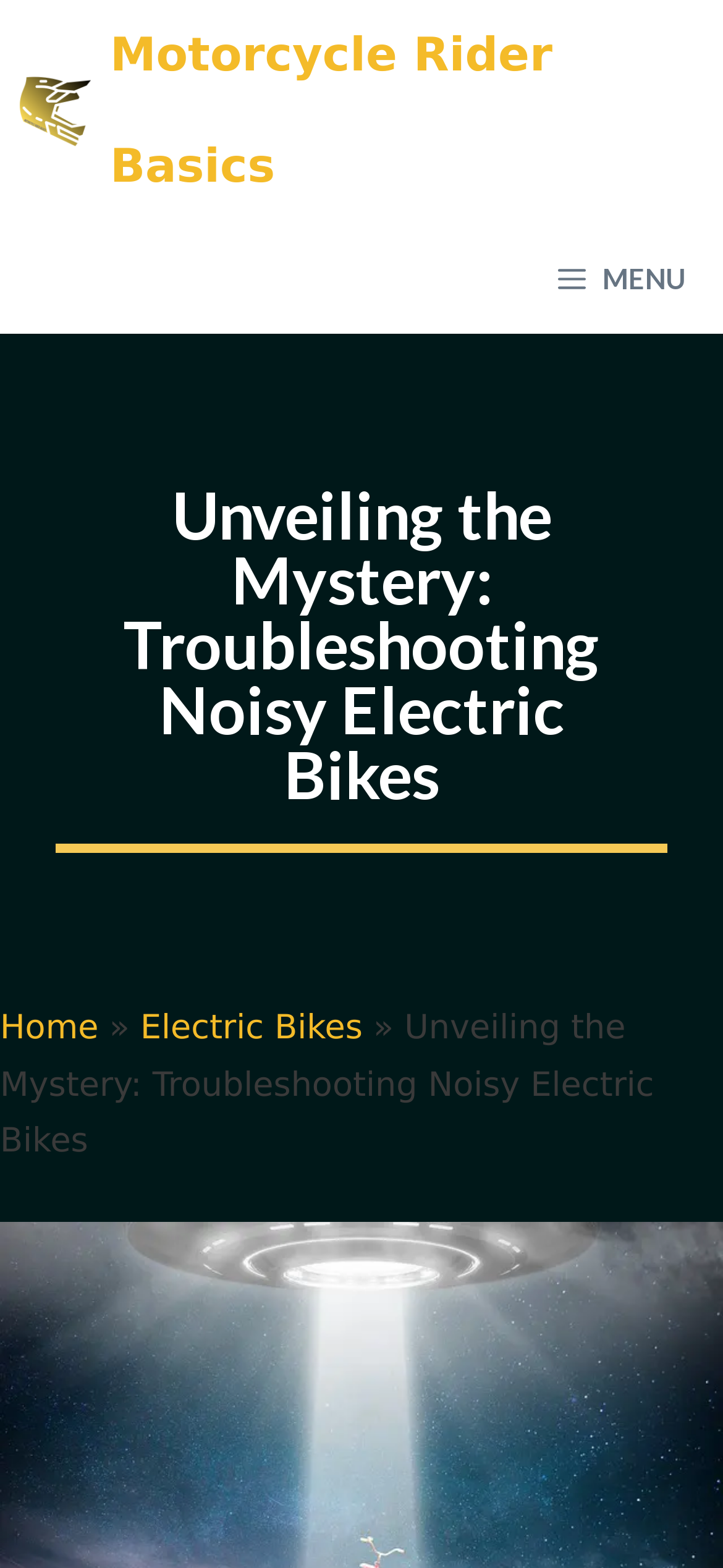Using the webpage screenshot, locate the HTML element that fits the following description and provide its bounding box: "Motorcycle Rider Basics".

[0.152, 0.0, 1.0, 0.142]